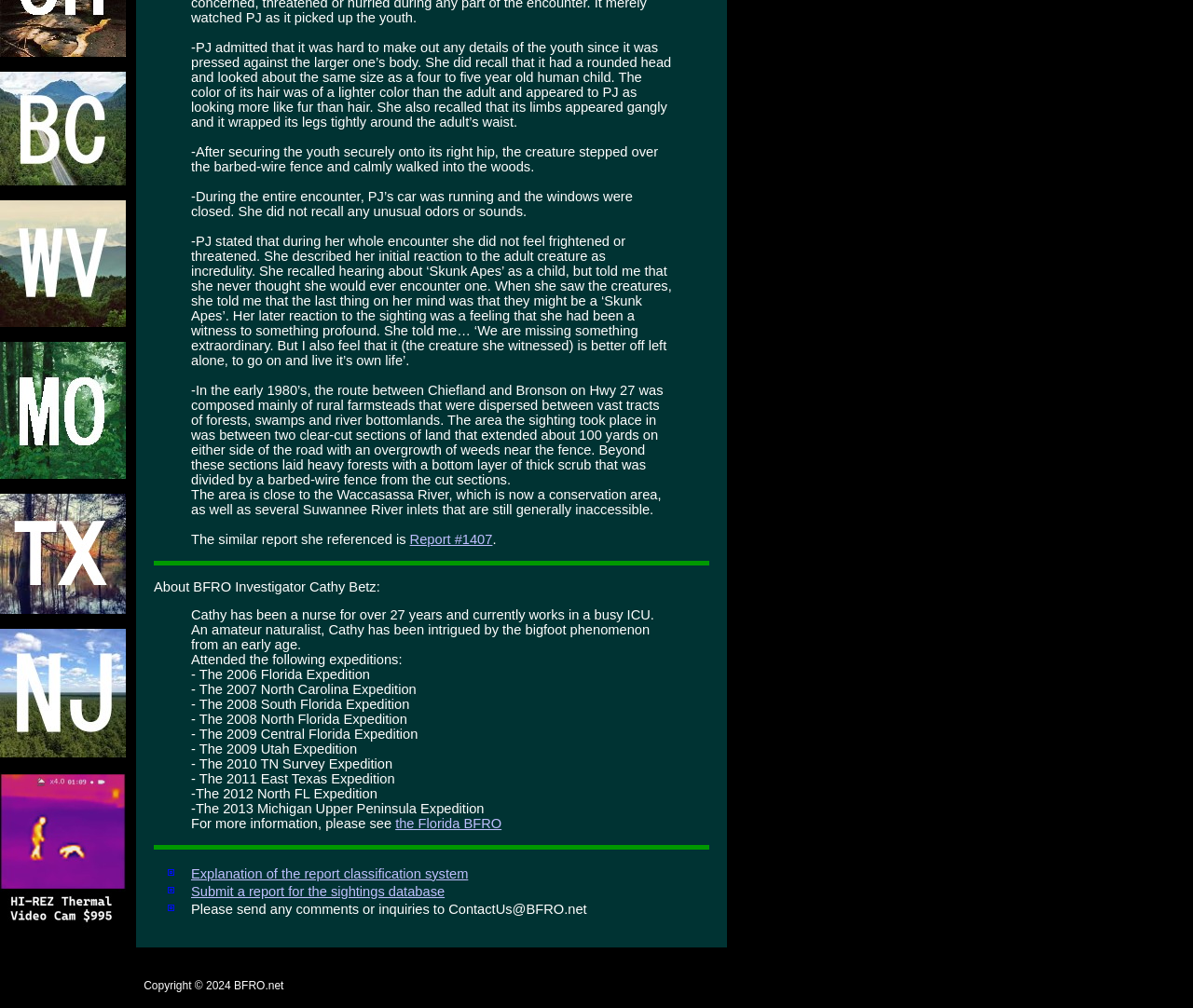Identify the bounding box of the UI element that matches this description: "alt="DHS Squirrel"".

[0.0, 0.909, 0.105, 0.924]